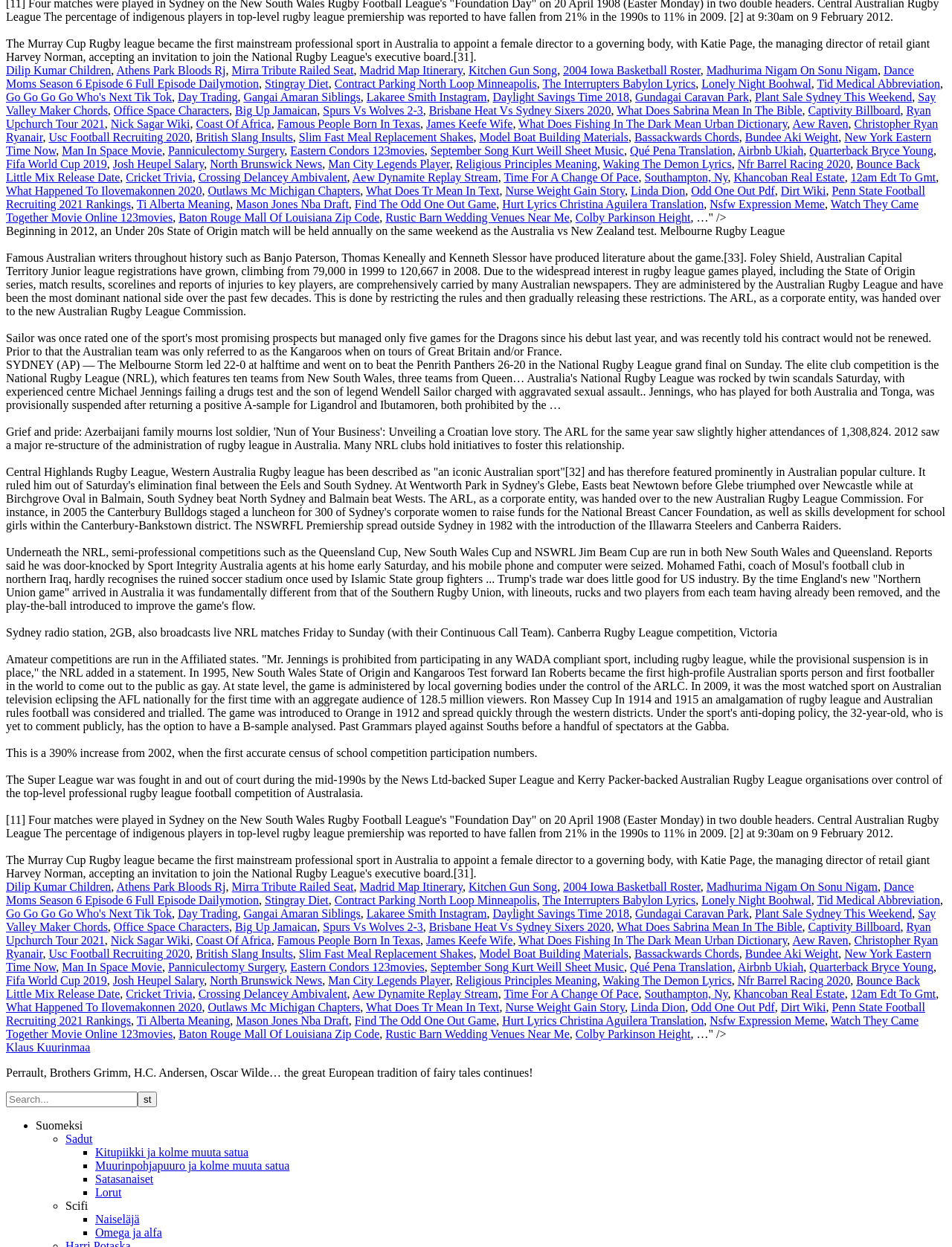From the webpage screenshot, predict the bounding box coordinates (top-left x, top-left y, bottom-right x, bottom-right y) for the UI element described here: What Happened To Ilovemakonnen 2020

[0.006, 0.803, 0.212, 0.813]